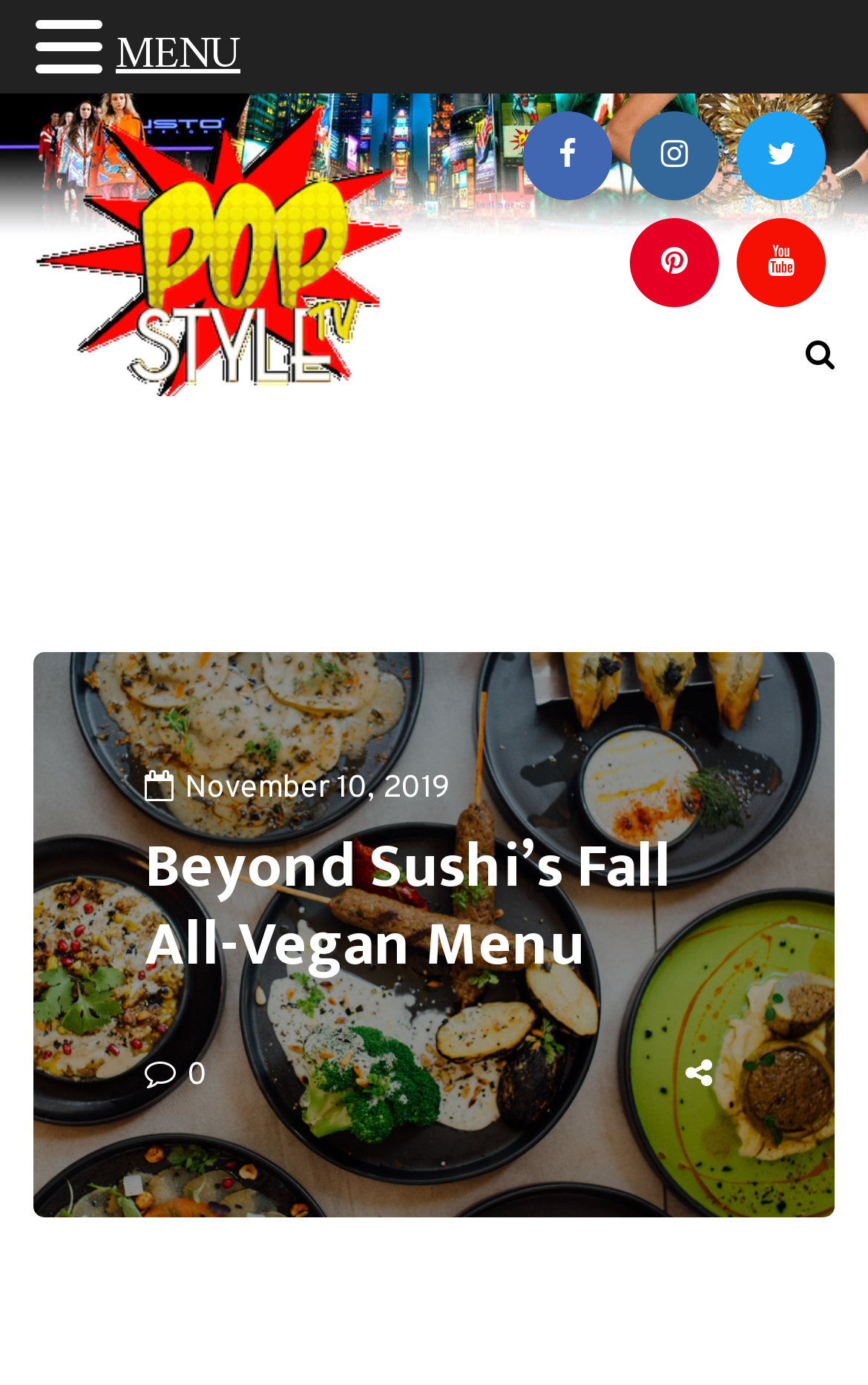What is the date of the article?
Using the image as a reference, give a one-word or short phrase answer.

November 10, 2019